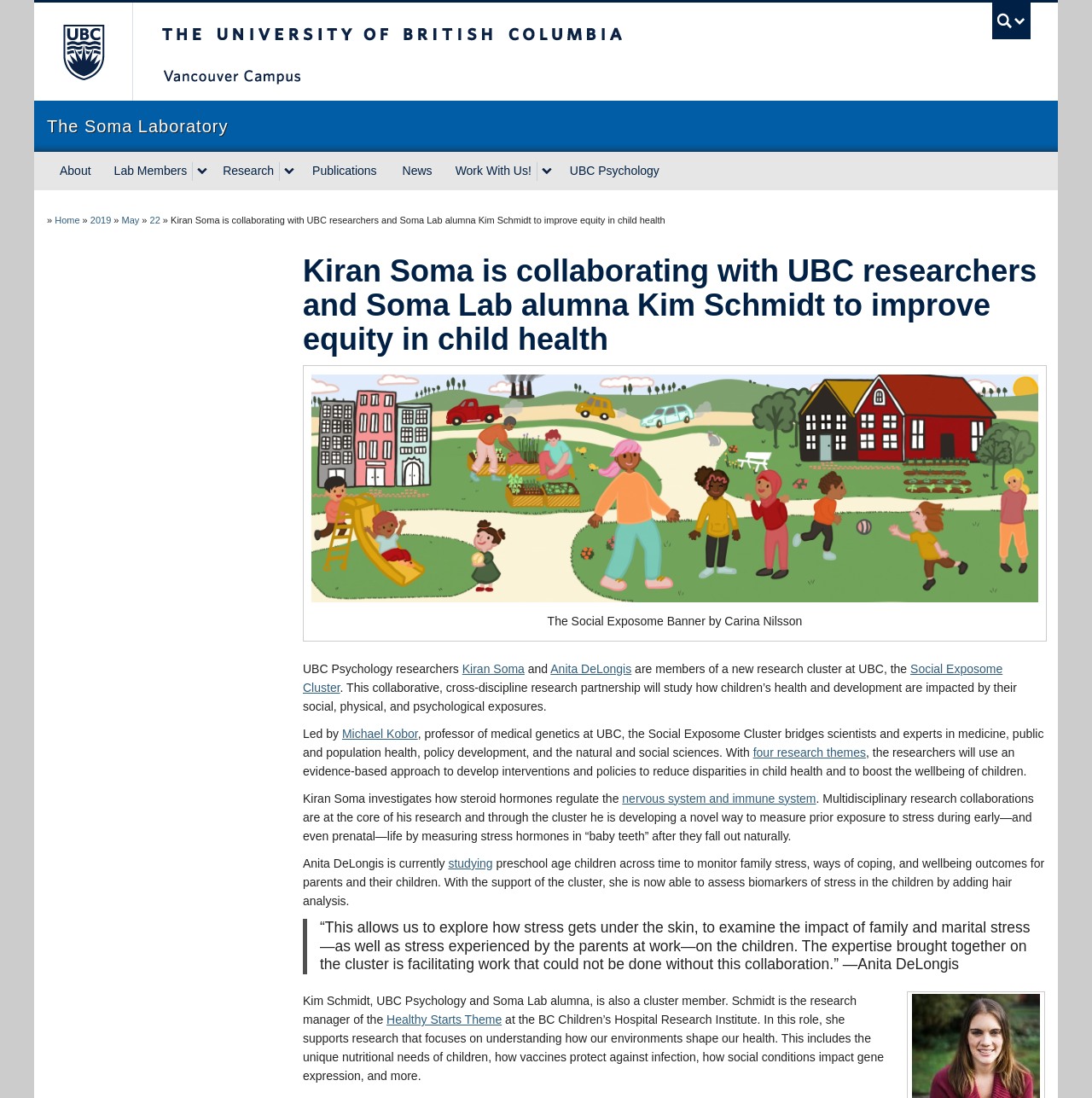Based on the element description: "http://www.mig-music-shop.com/index.php?page=search&page_action=query&desc=on&sdesc=on&keywords=nico+Finke&x=0&y=0", identify the UI element and provide its bounding box coordinates. Use four float numbers between 0 and 1, [left, top, right, bottom].

None